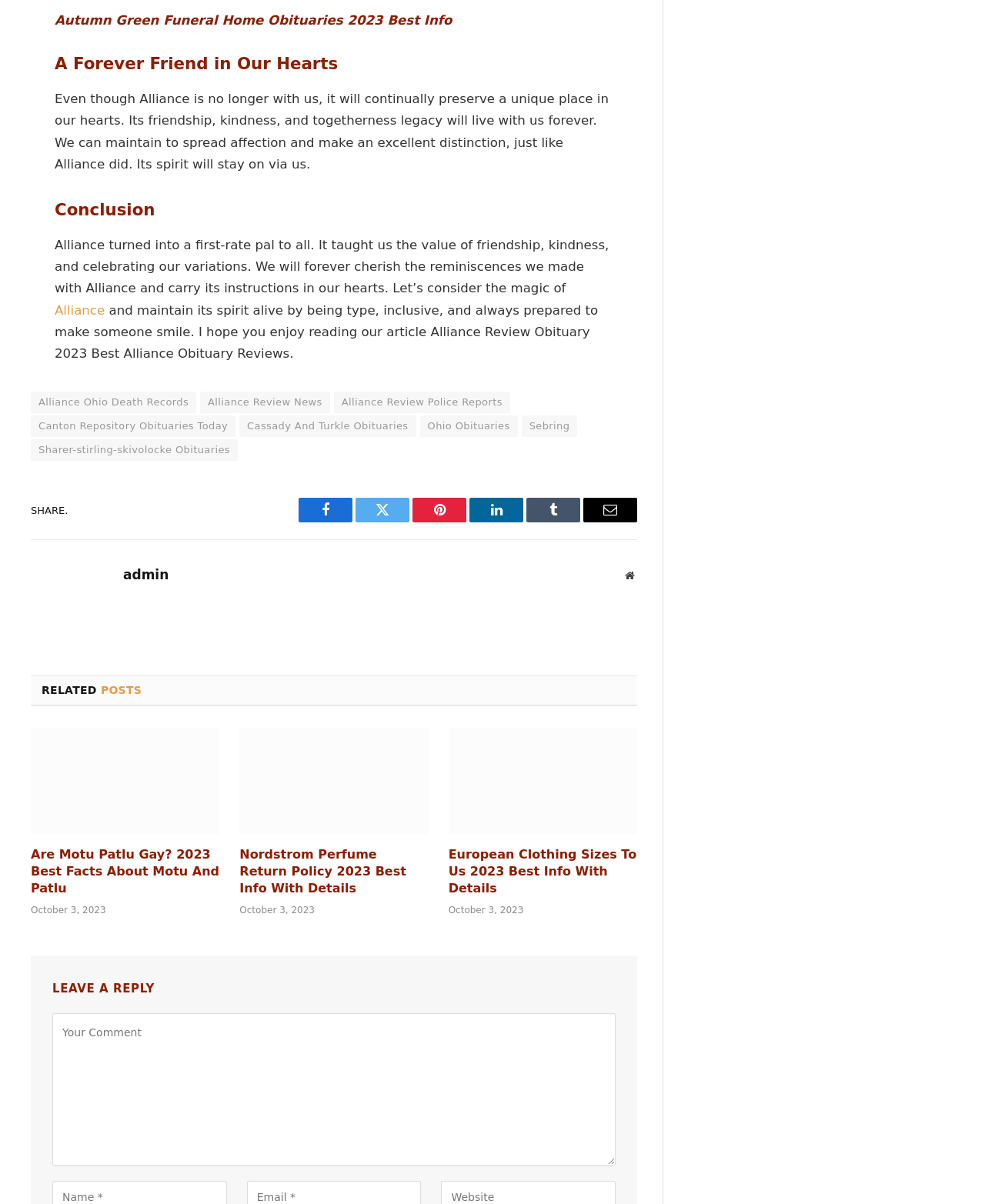Please identify the bounding box coordinates of the element's region that needs to be clicked to fulfill the following instruction: "Click on the 'Autumn Green Funeral Home Obituaries 2023 Best Info' link". The bounding box coordinates should consist of four float numbers between 0 and 1, i.e., [left, top, right, bottom].

[0.055, 0.01, 0.623, 0.025]